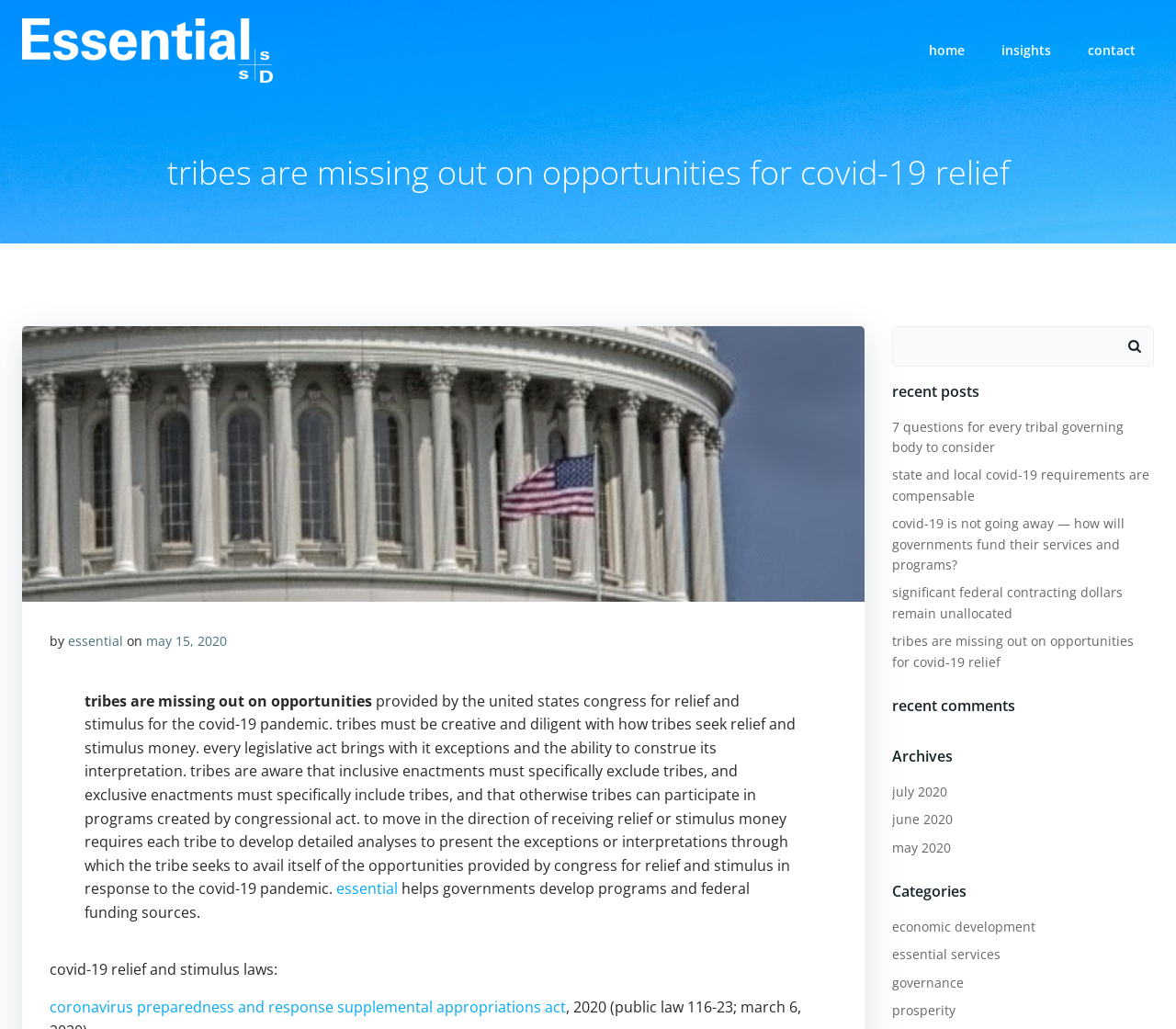Please indicate the bounding box coordinates for the clickable area to complete the following task: "go to insights". The coordinates should be specified as four float numbers between 0 and 1, i.e., [left, top, right, bottom].

[0.852, 0.04, 0.894, 0.058]